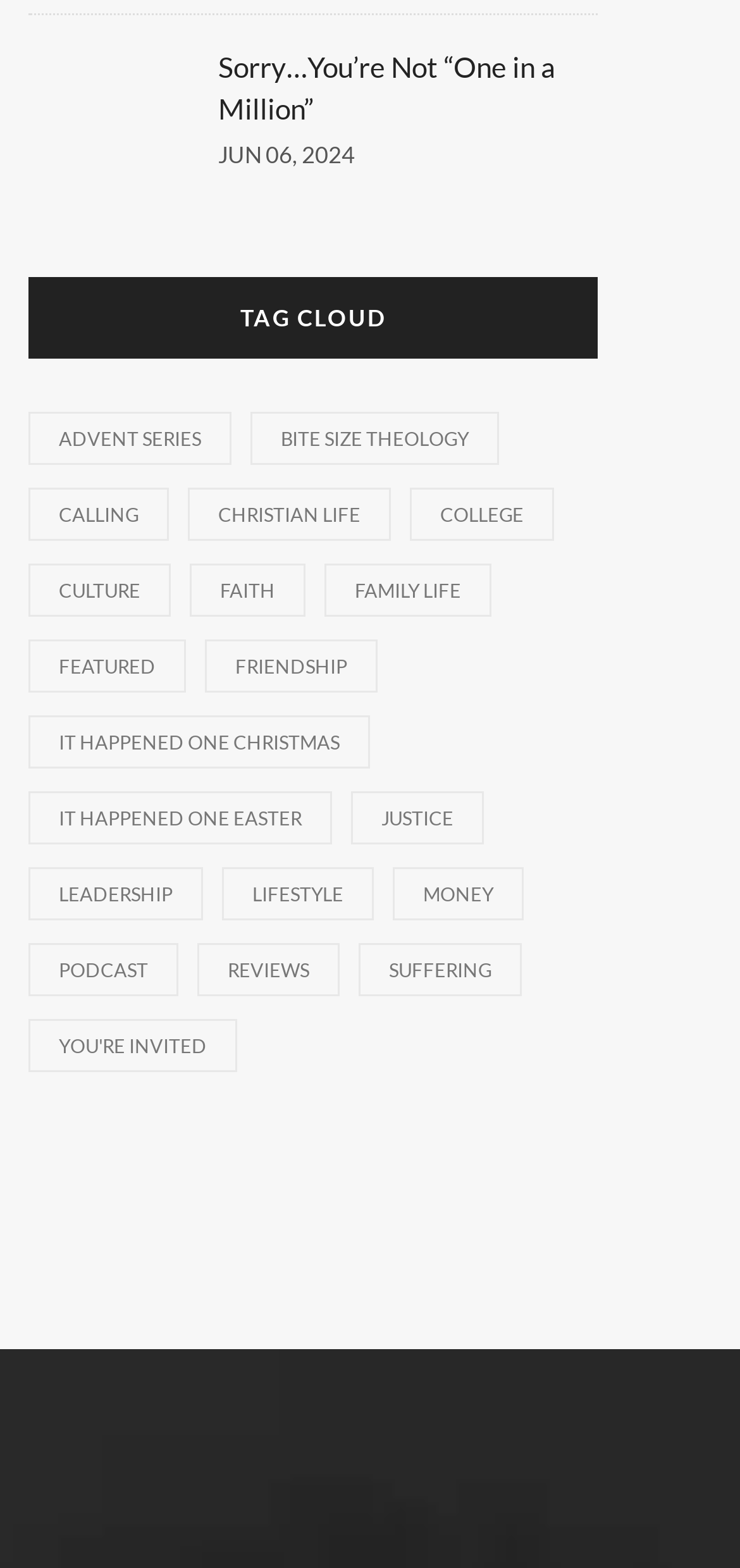Please specify the bounding box coordinates of the clickable region necessary for completing the following instruction: "browse the tag cloud". The coordinates must consist of four float numbers between 0 and 1, i.e., [left, top, right, bottom].

[0.038, 0.177, 0.808, 0.229]